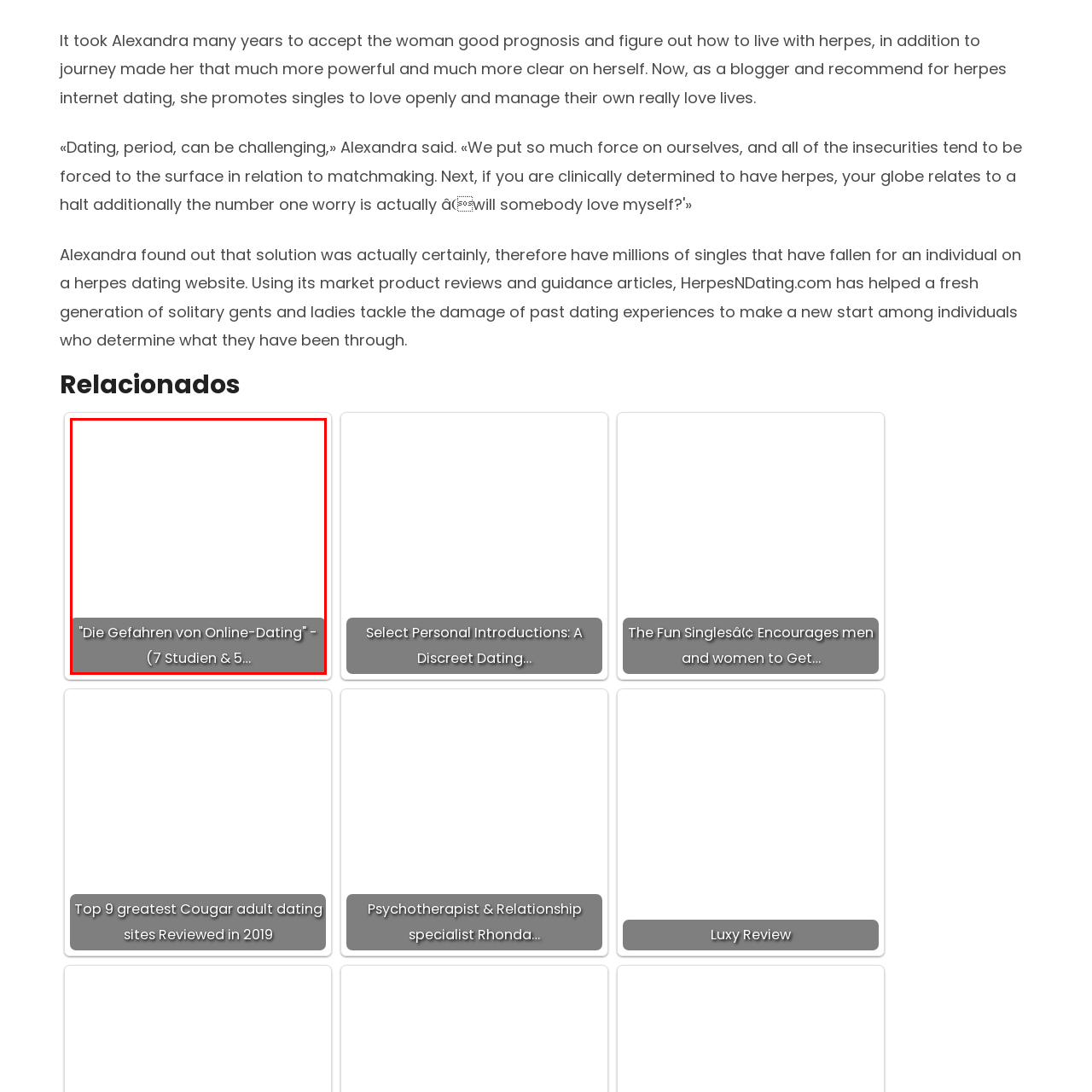Examine the image indicated by the red box and respond with a single word or phrase to the following question:
What is the primary focus of the article?

Online dating safety